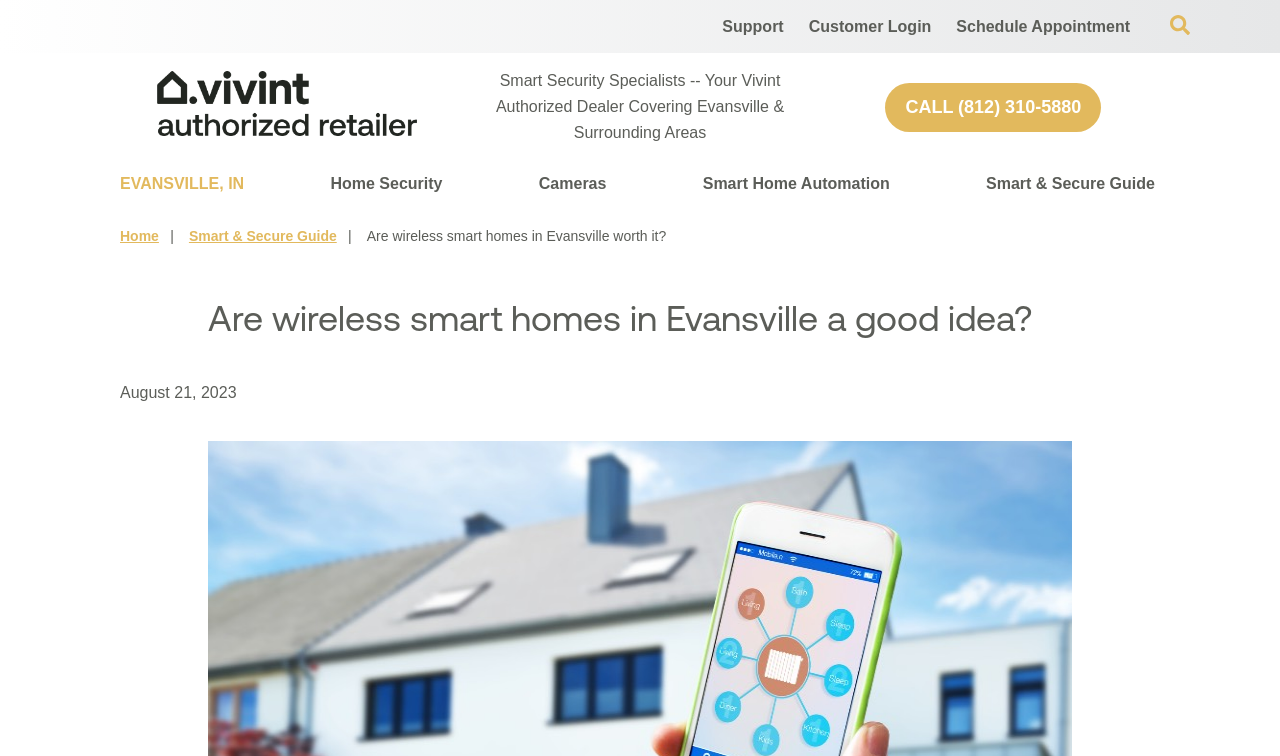Find the bounding box coordinates of the element's region that should be clicked in order to follow the given instruction: "Call (812) 310-5880". The coordinates should consist of four float numbers between 0 and 1, i.e., [left, top, right, bottom].

[0.692, 0.109, 0.86, 0.174]